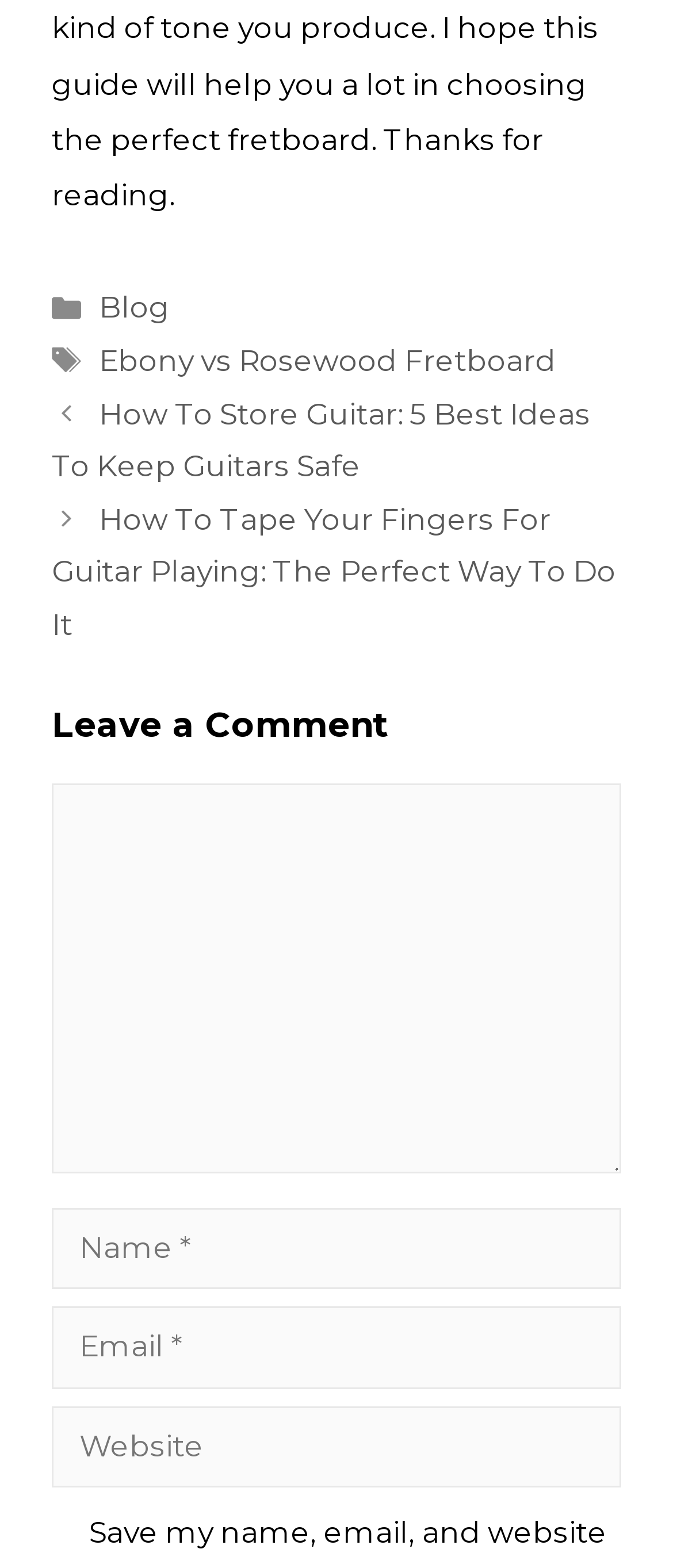Find and provide the bounding box coordinates for the UI element described with: "mirrors".

None